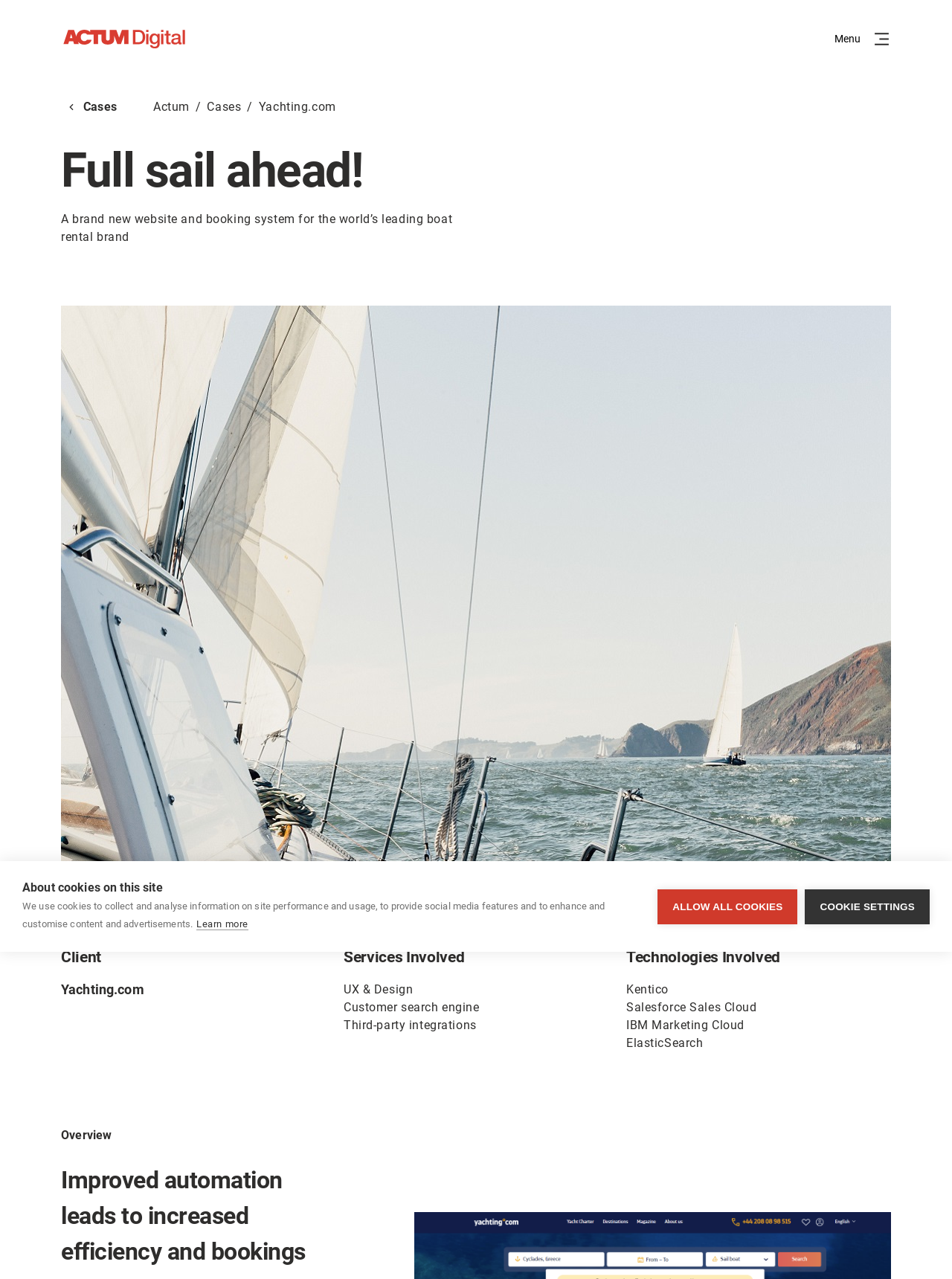Please reply to the following question with a single word or a short phrase:
How many sections are there in the case study?

5